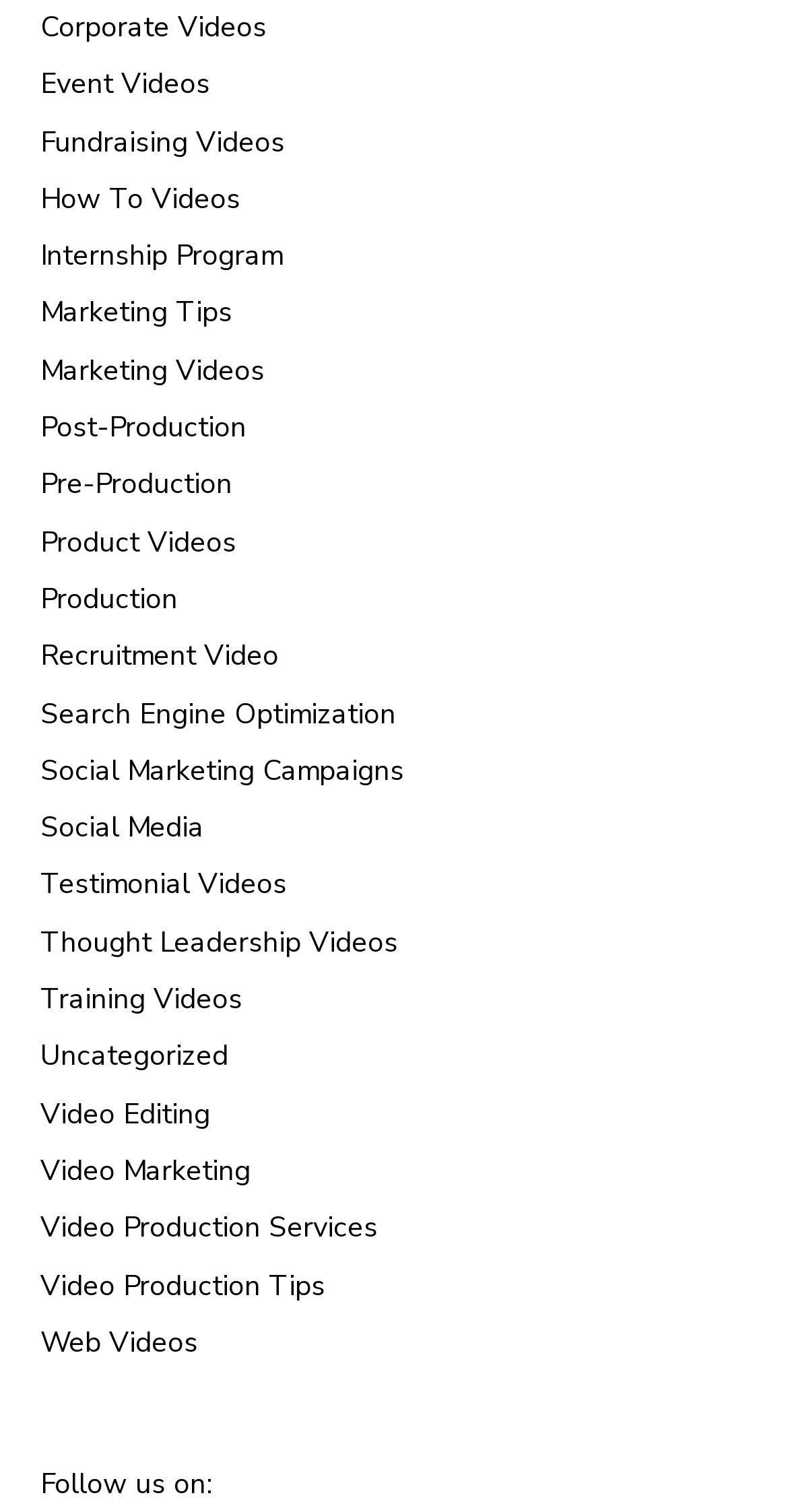Highlight the bounding box coordinates of the region I should click on to meet the following instruction: "Follow us on".

[0.051, 0.969, 0.269, 0.994]